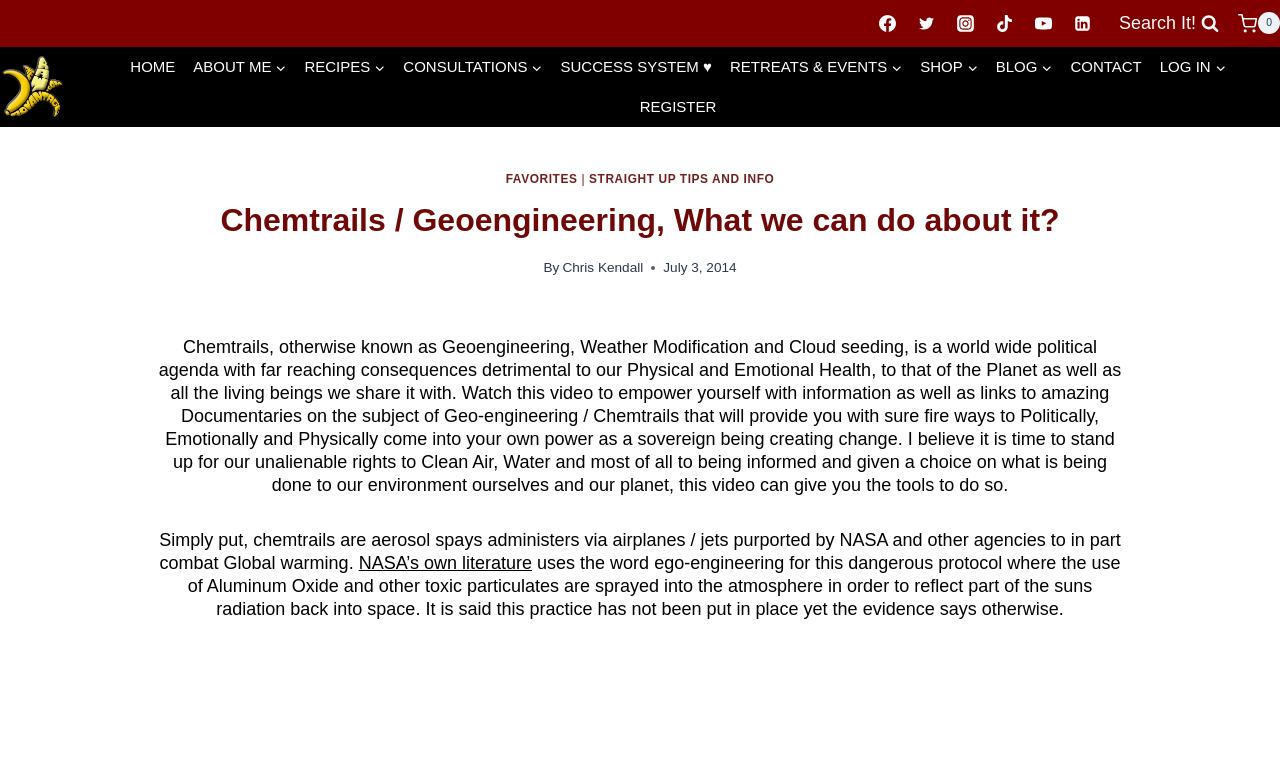Locate the bounding box coordinates of the clickable part needed for the task: "Learn more about Chemtrails".

[0.147, 0.72, 0.875, 0.806]